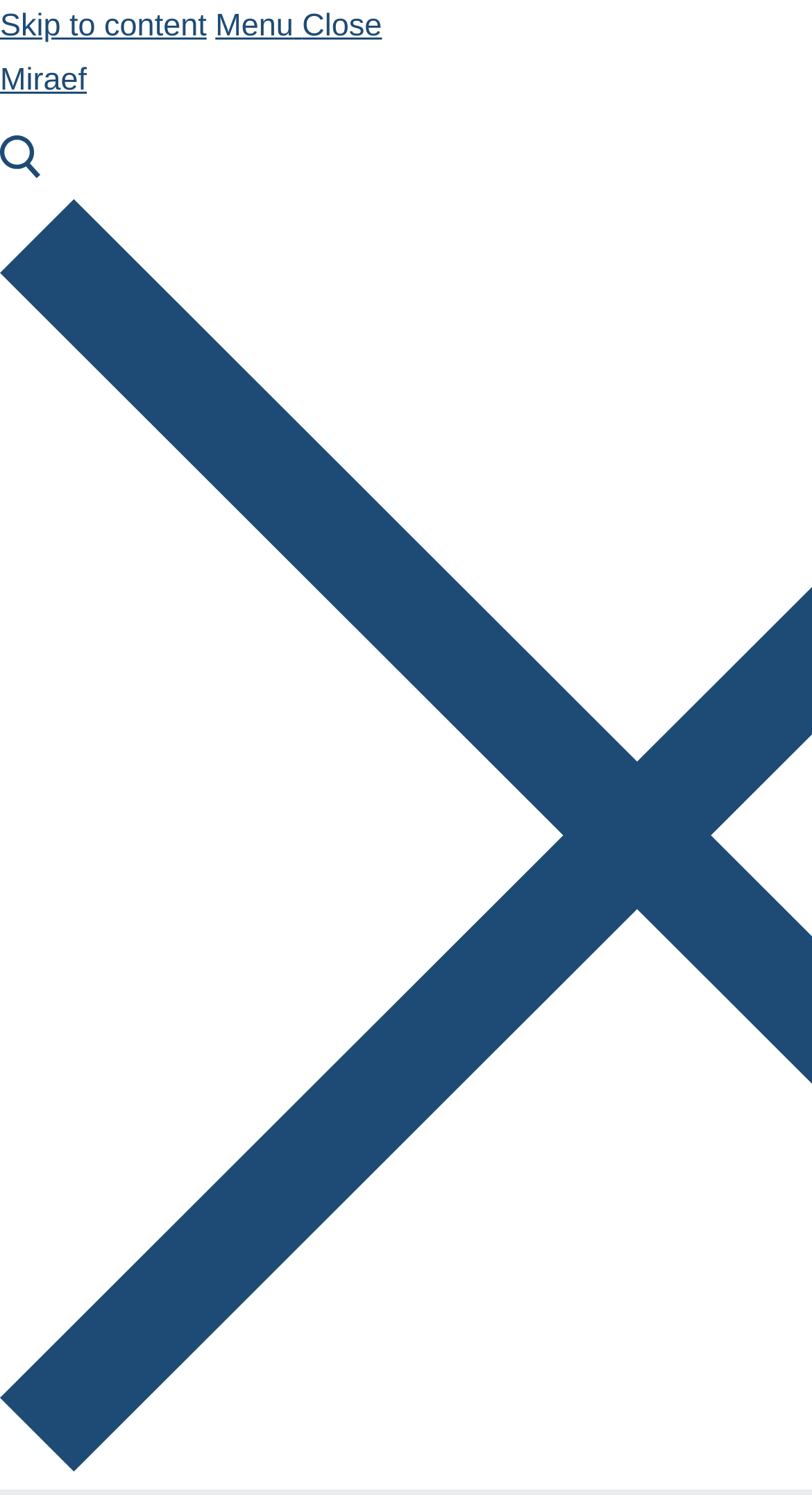Determine the bounding box coordinates for the HTML element described here: "Miraef".

[0.0, 0.041, 0.107, 0.065]